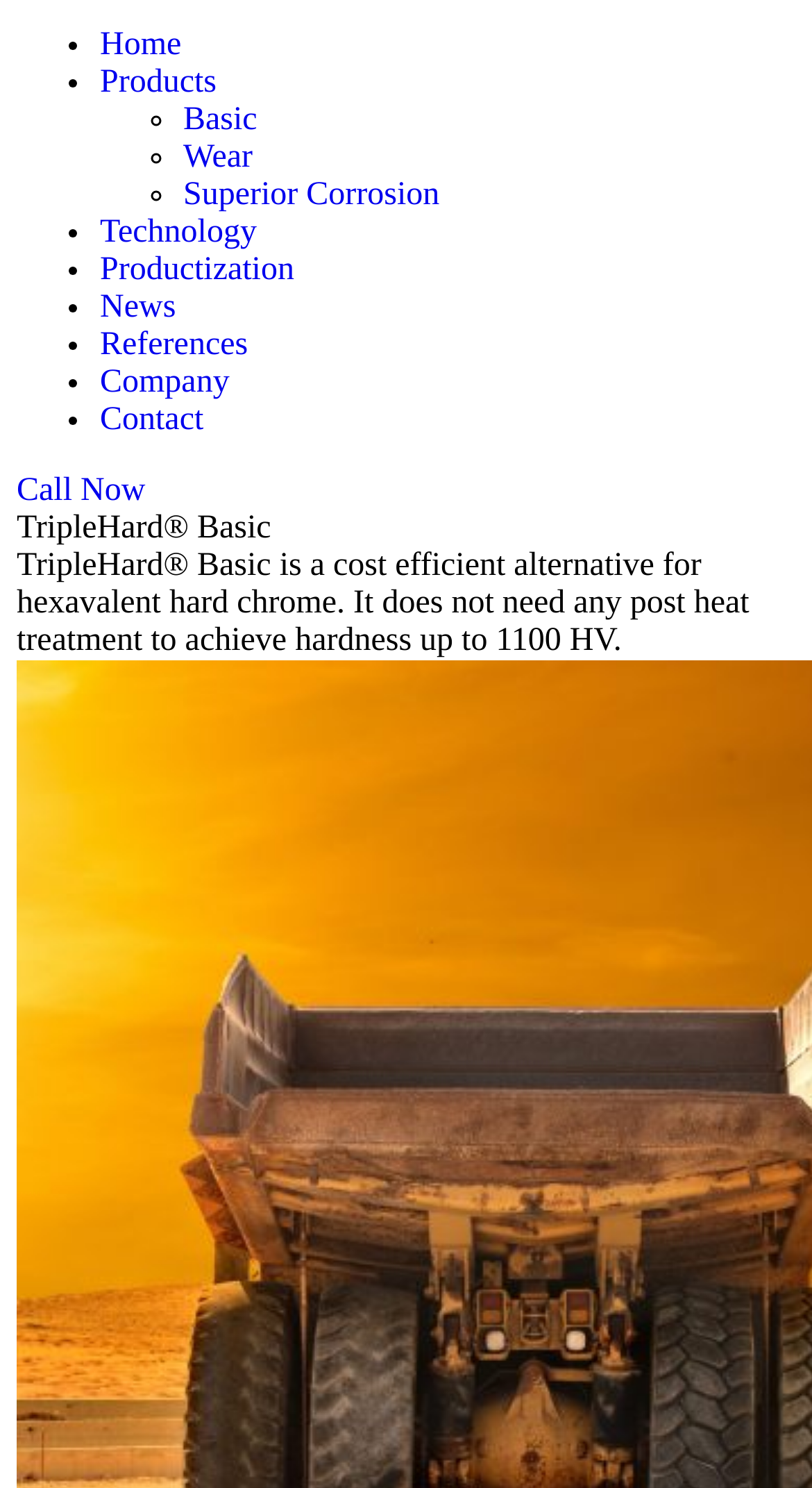Please determine the bounding box of the UI element that matches this description: Call Now. The coordinates should be given as (top-left x, top-left y, bottom-right x, bottom-right y), with all values between 0 and 1.

[0.021, 0.318, 0.179, 0.342]